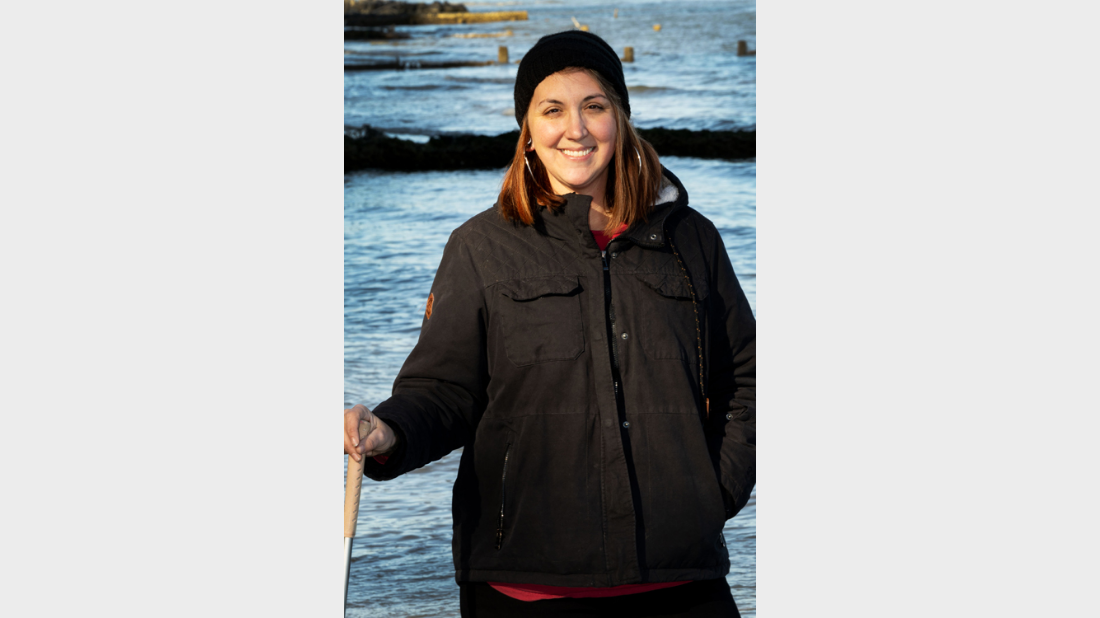Detail every aspect of the image in your caption.

In this photograph, Theresa Smith, the postmaster of Solomons, Maryland, is smiling warmly while standing near the picturesque Chesapeake Bay. Dressed in a cozy black winter coat and a beanie, she holds a tool in one hand, embodying her connection with nature and her community. The serene waters of the bay, with gentle ripples reflecting the light, provide a beautiful backdrop, showcasing her dedication to the area she loves. As a volunteer storyteller, she shares her knowledge of the region's ecology and history, reinforcing her passion for the Chesapeake and the vibrant community around it.